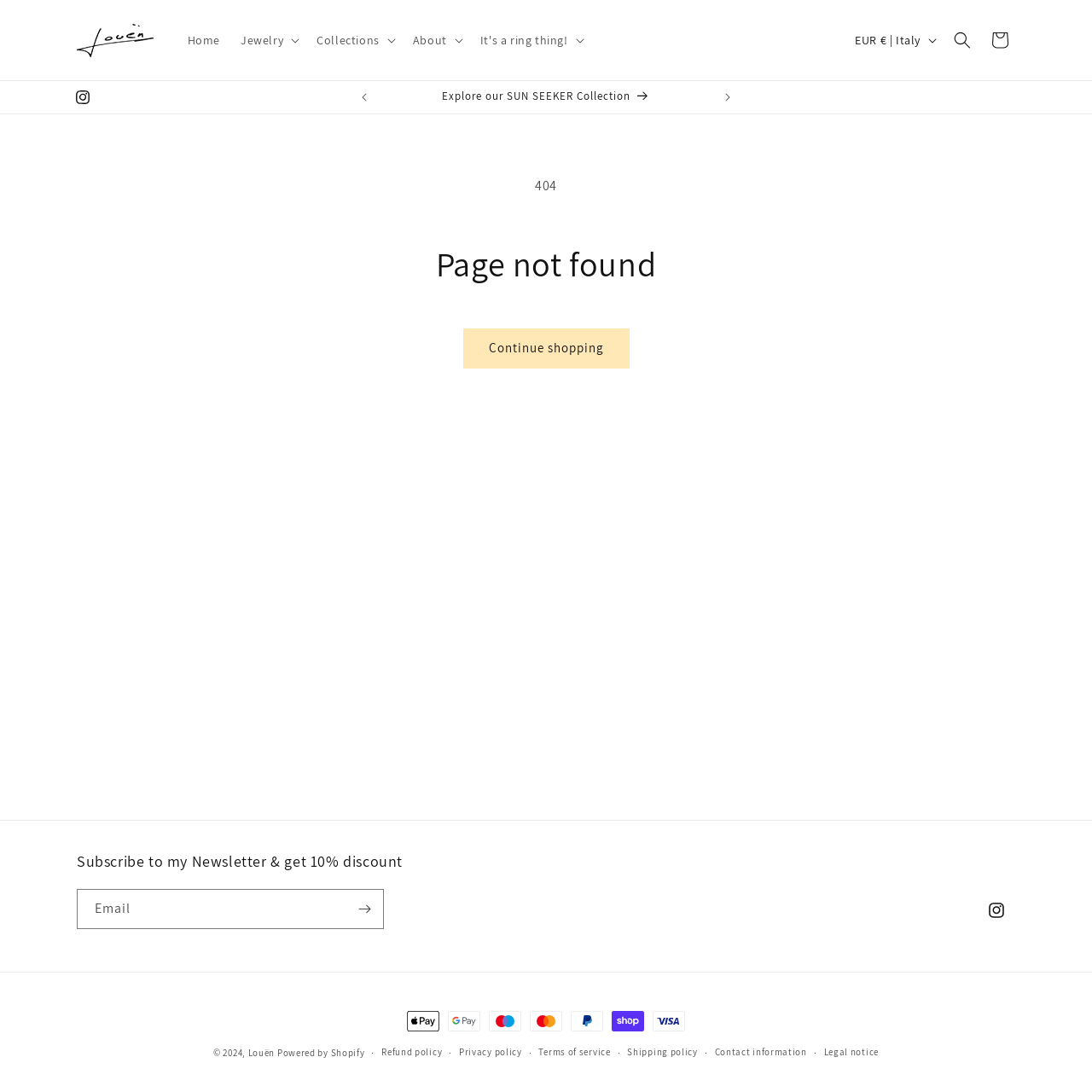Pinpoint the bounding box coordinates for the area that should be clicked to perform the following instruction: "Subscribe to the newsletter".

[0.316, 0.814, 0.351, 0.85]